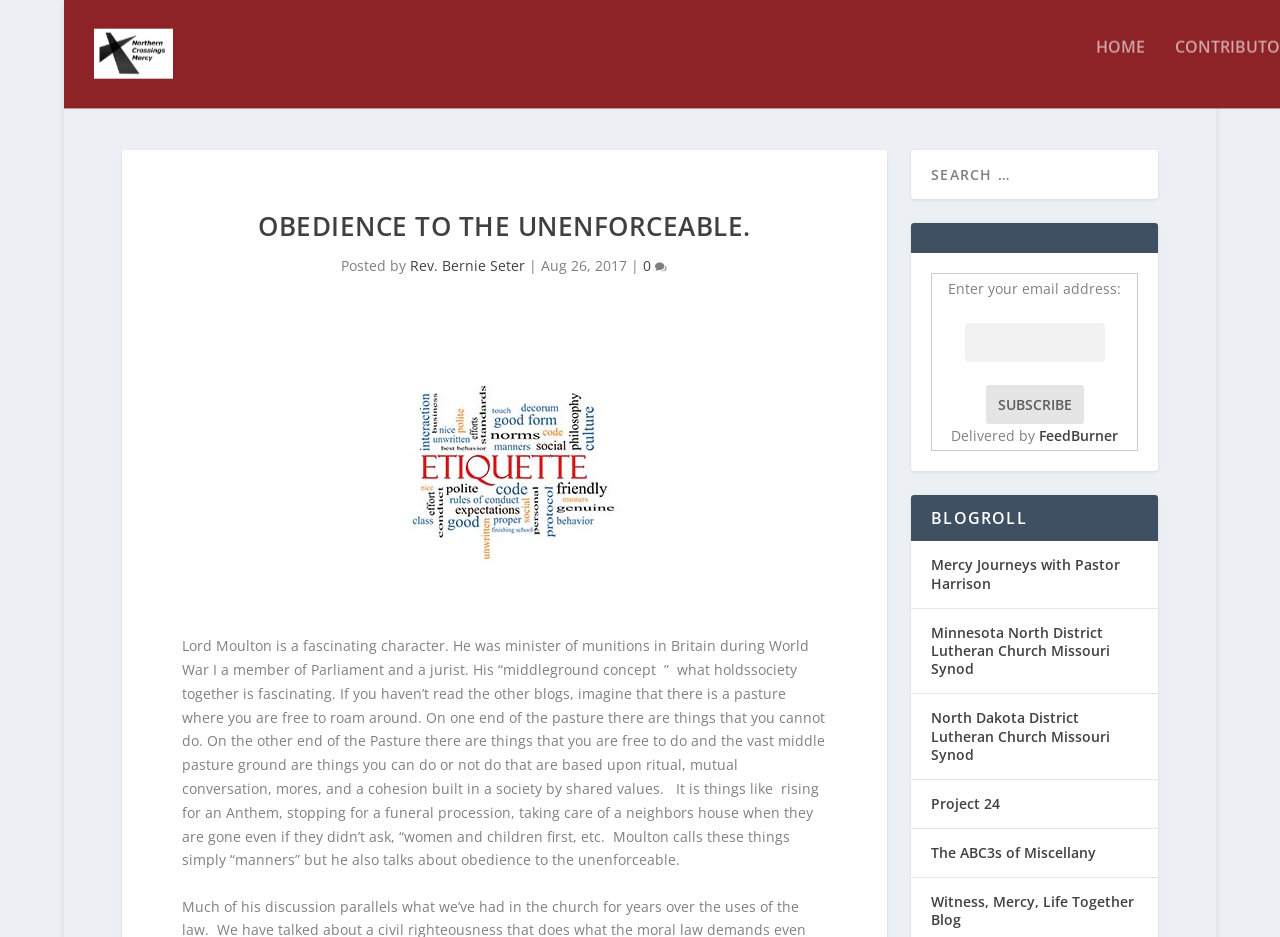Find the bounding box coordinates for the area that should be clicked to accomplish the instruction: "Leave a comment".

[0.503, 0.273, 0.521, 0.293]